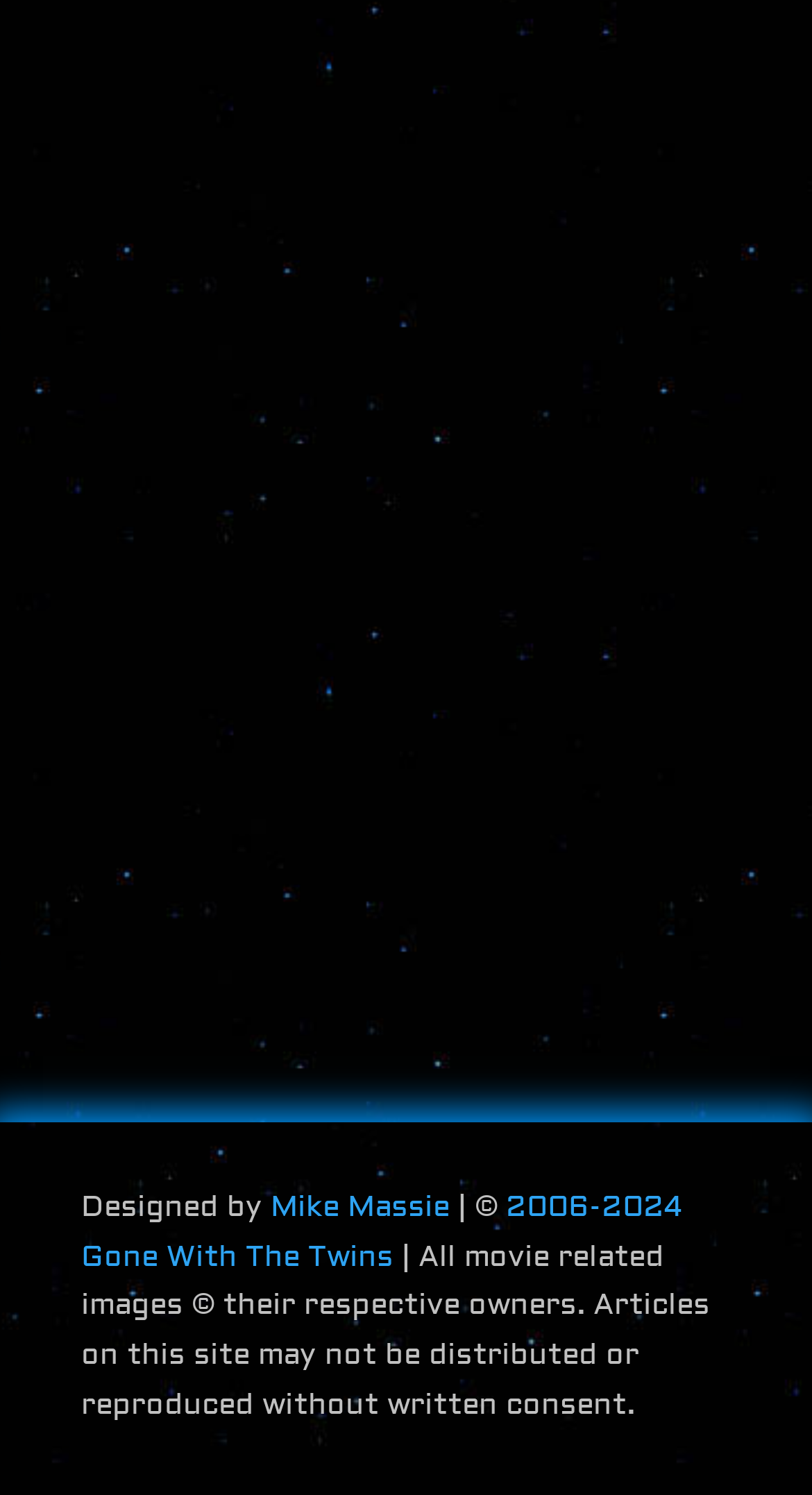What is the text next to the link 'Beulah Bondi'?
Using the screenshot, give a one-word or short phrase answer.

|